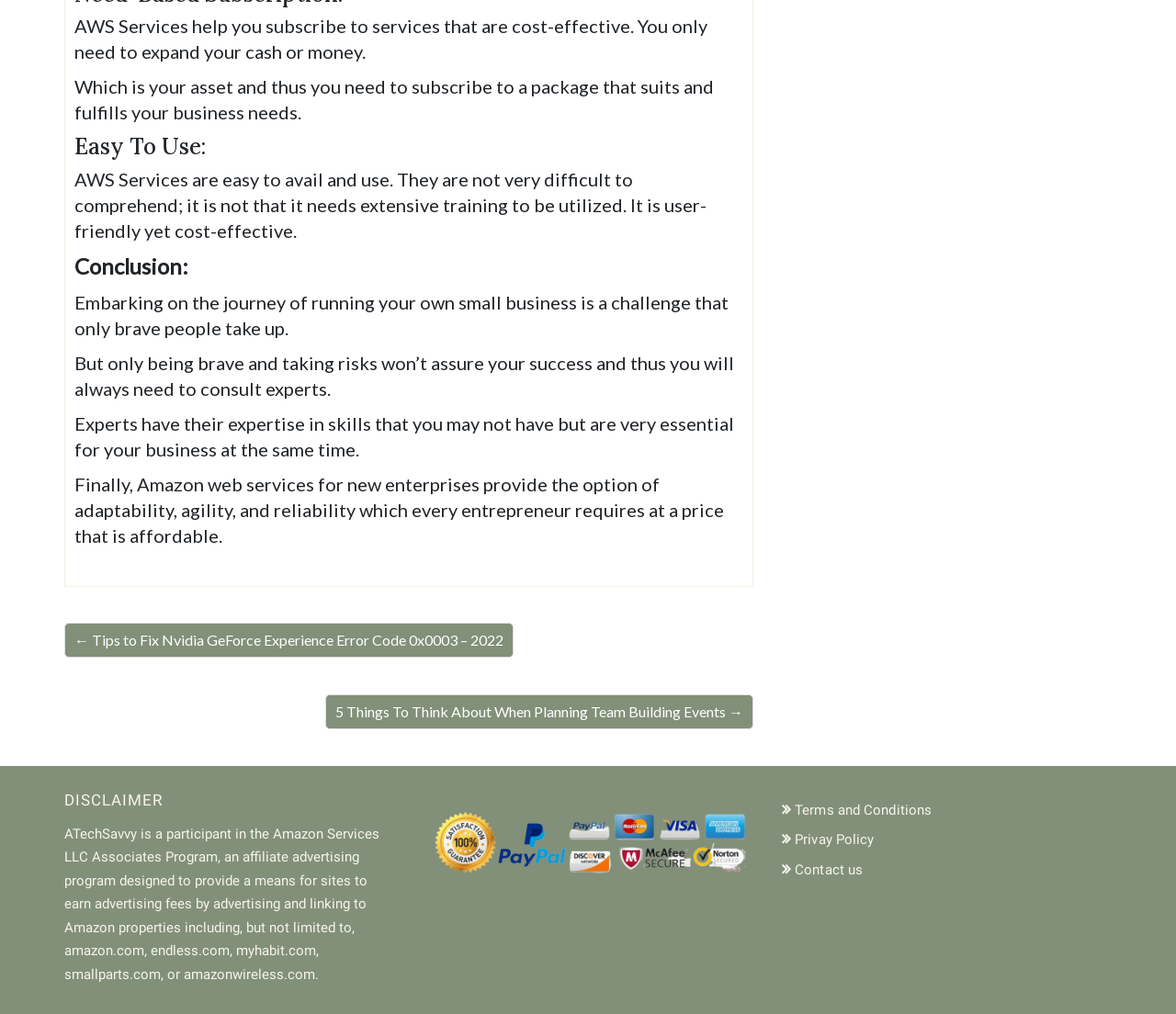Given the element description Privay Policy, identify the bounding box coordinates for the UI element on the webpage screenshot. The format should be (top-left x, top-left y, bottom-right x, bottom-right y), with values between 0 and 1.

[0.668, 0.82, 0.743, 0.836]